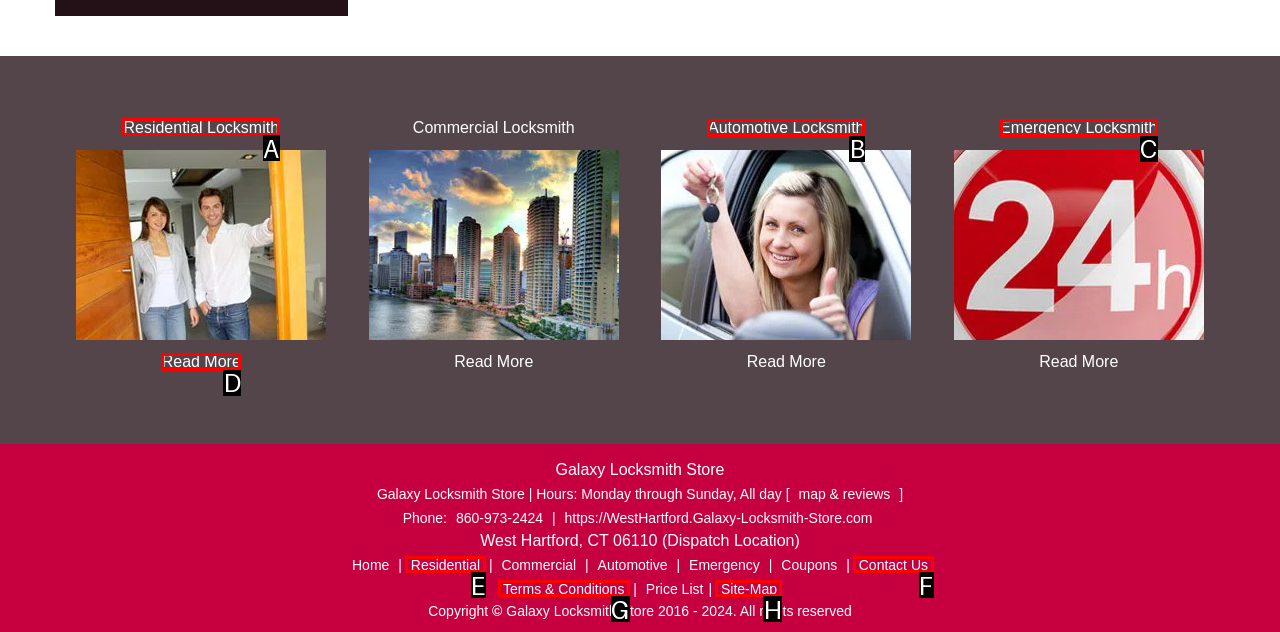Which option should be clicked to complete this task: Click on Residential Locksmith
Reply with the letter of the correct choice from the given choices.

A